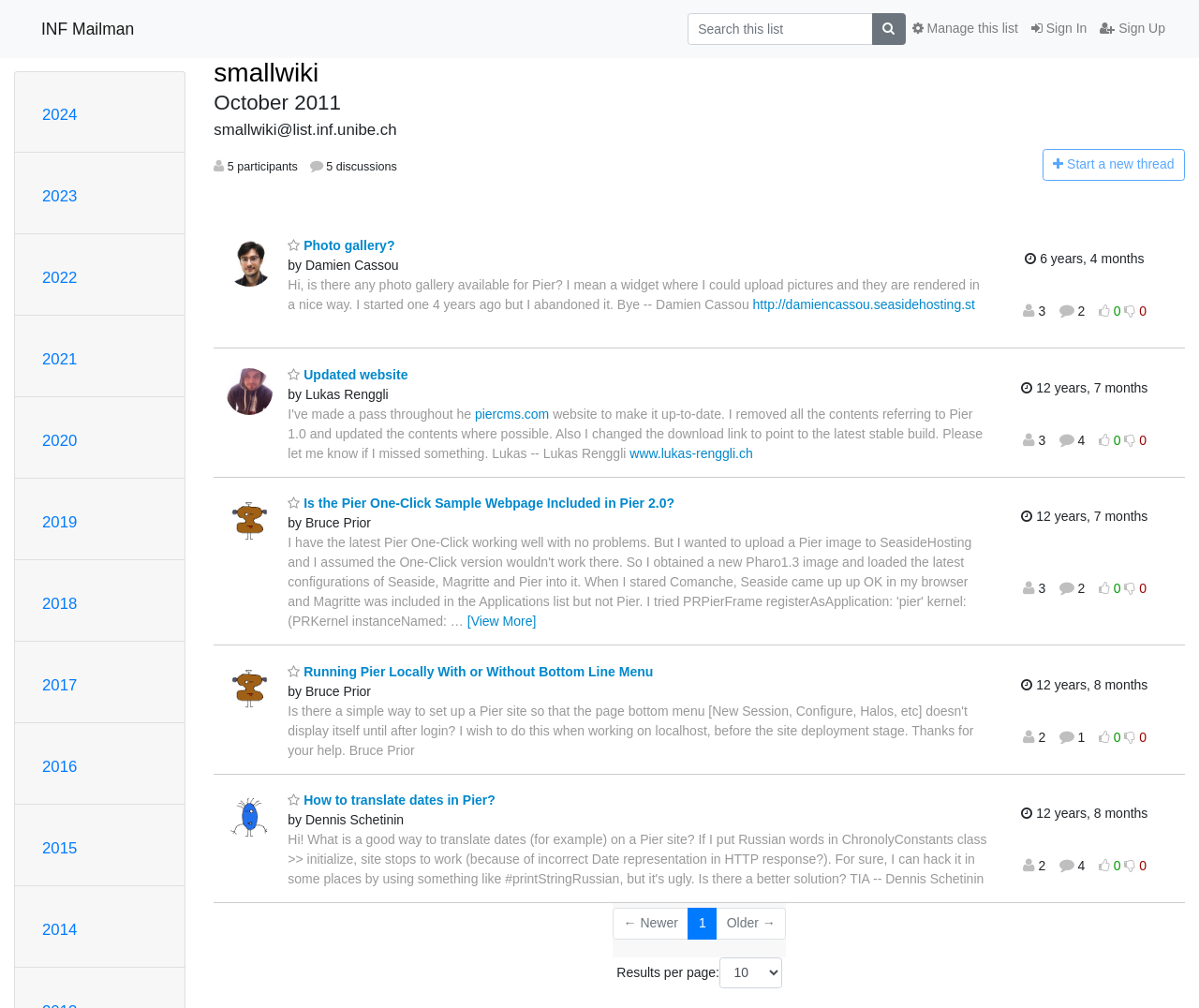What is the name of the mailing list?
Answer the question with as much detail as possible.

I inferred this answer by looking at the heading 'smallwiki October 2011' and the link 'smallwiki' which suggests that smallwiki is the name of the mailing list.